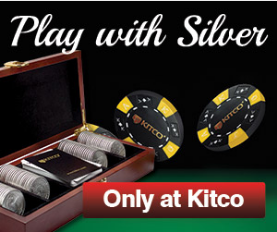Offer a detailed explanation of what is happening in the image.

The image features a promotional graphic for Kitco's silver-related offerings. At the forefront, a polished wooden box is displayed, filled with silver coins, suggesting a high-end investment opportunity. On either side of the box, there are poker chips designed with a black and gold theme, hinting at a playful yet strategic approach to investments in silver. The bold text above reads "Play with Silver," inviting potential customers to engage with Kitco's unique offerings. Below the box, a prominent red button states "Only at Kitco," emphasizing exclusivity and encouraging immediate action from viewers. The overall design uses contrasting colors to attract attention and convey a sense of investment fun.